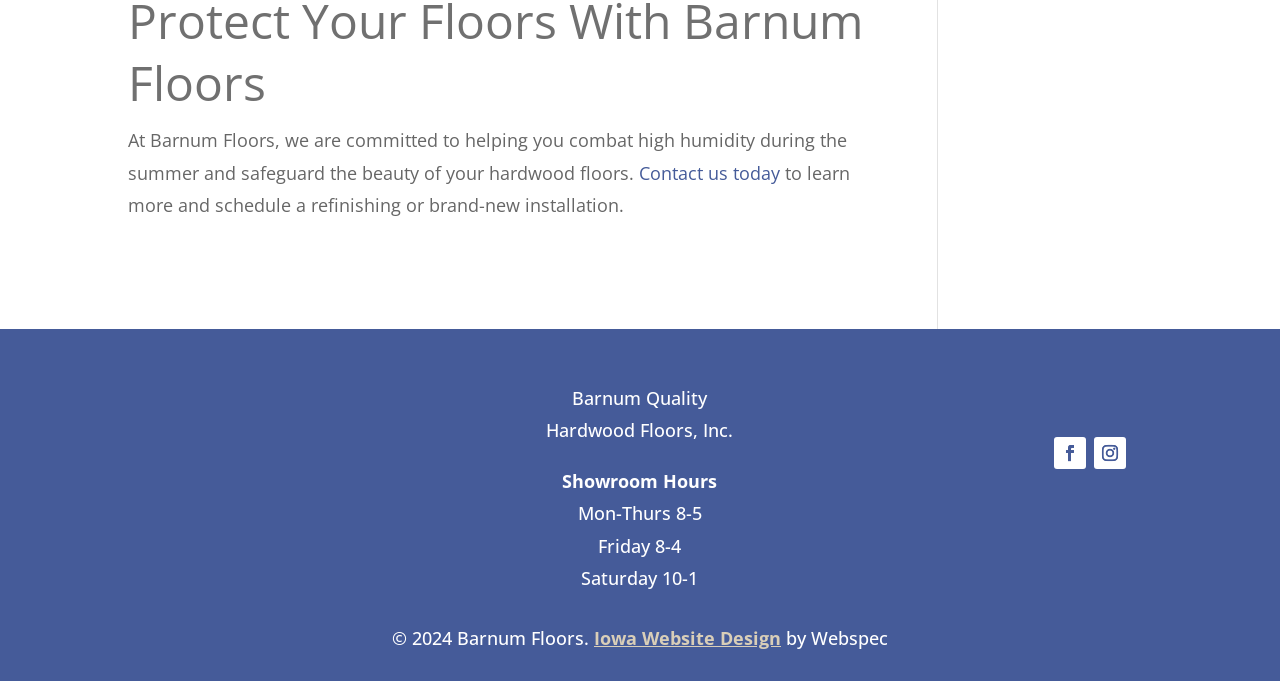Who designed the website?
Relying on the image, give a concise answer in one word or a brief phrase.

Webspec